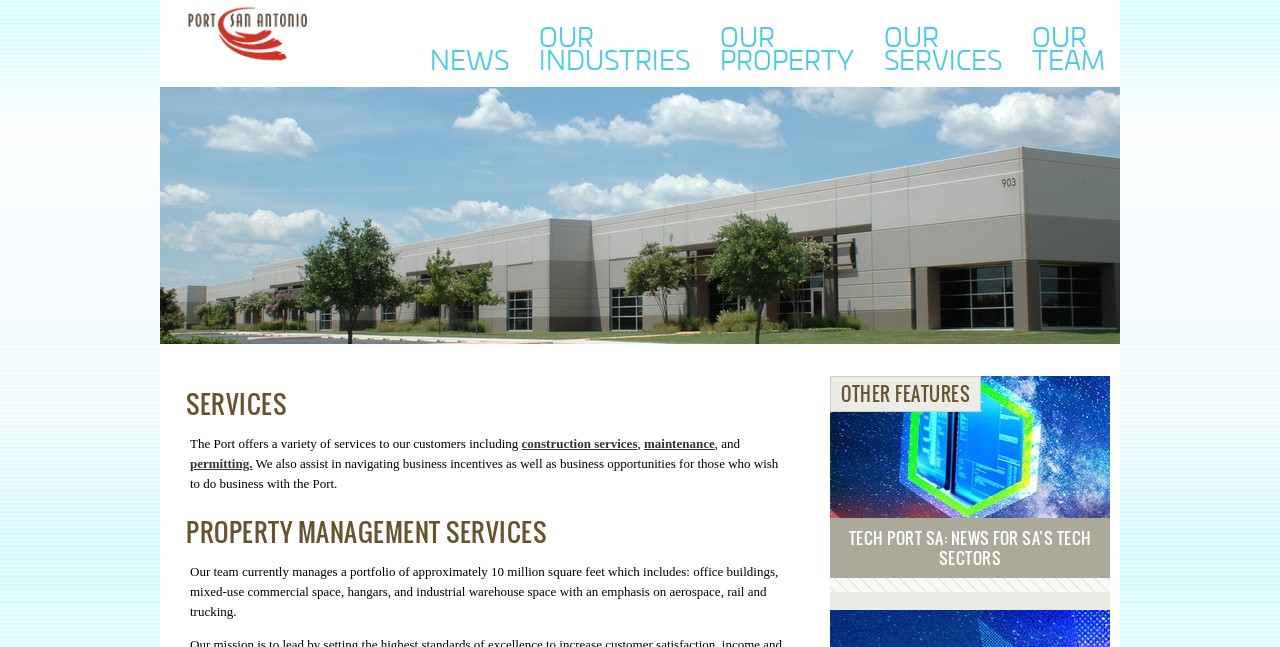Explain the features and main sections of the webpage comprehensively.

The webpage is about Property Management at Port San Antonio. At the top left, there is a "Skip to main content" link. Below it, there is a navigation menu with links to "Home", "NEWS", "OUR INDUSTRIES", "OUR PROPERTY", "OUR SERVICES", and "OUR TEAM", which are evenly spaced and aligned horizontally.

To the right of the navigation menu, there is a large section that takes up most of the page. It starts with a heading "SERVICES" followed by a paragraph of text that describes the services offered by the Port, including construction services, maintenance, and permitting. There are links to these services within the paragraph.

Below the services section, there is another heading "PROPERTY MANAGEMENT SERVICES" followed by a paragraph of text that describes the property management services offered by the Port, including the types of properties managed and the emphasis on aerospace, rail, and trucking.

Further down the page, there is a section with a heading "OTHER FEATURES" that contains a link to "OTHER FEATURES" and another link with no text. Below this section, there is a link to "TECH PORT SA: NEWS FOR SA’S TECH SECTORS".

There are no images on the page except for a small icon next to the "Home" link in the navigation menu.